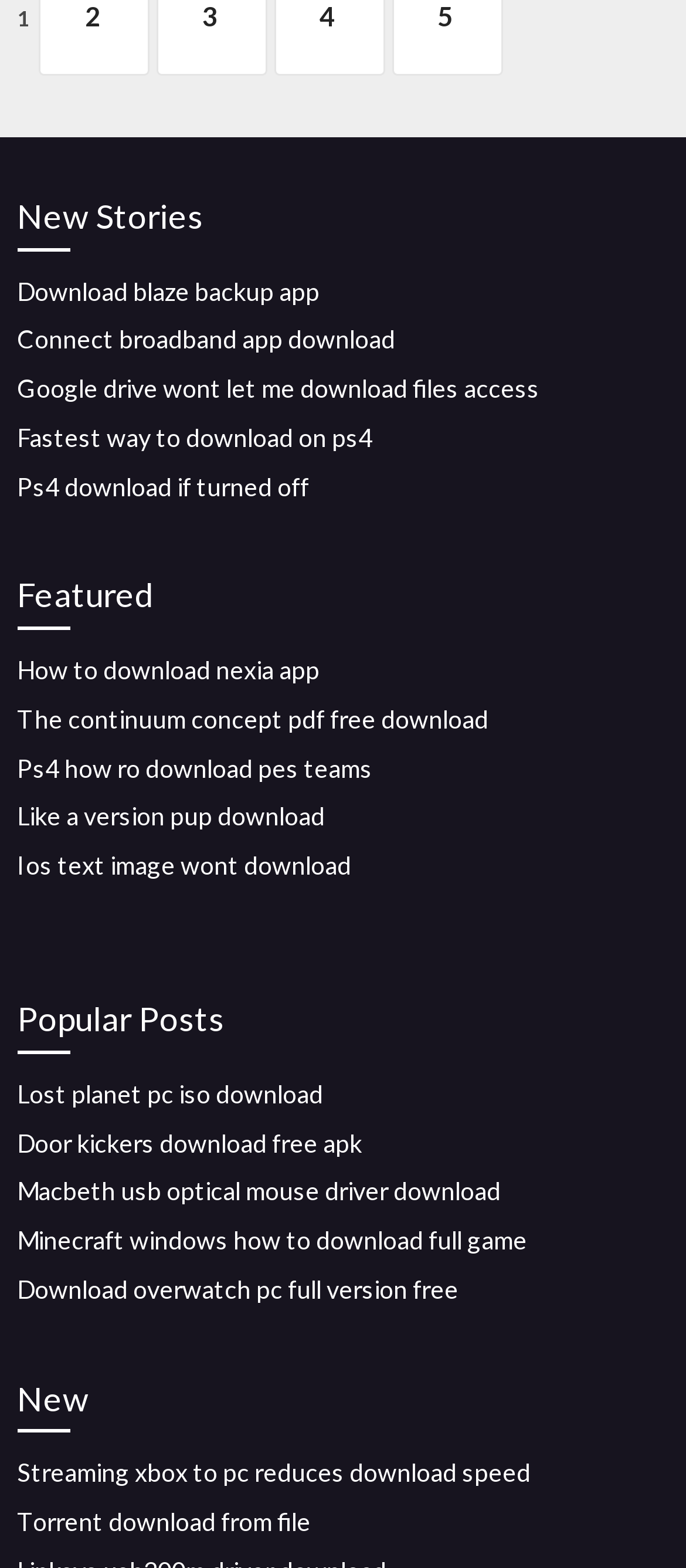Show the bounding box coordinates for the element that needs to be clicked to execute the following instruction: "Download blaze backup app". Provide the coordinates in the form of four float numbers between 0 and 1, i.e., [left, top, right, bottom].

[0.025, 0.176, 0.466, 0.195]